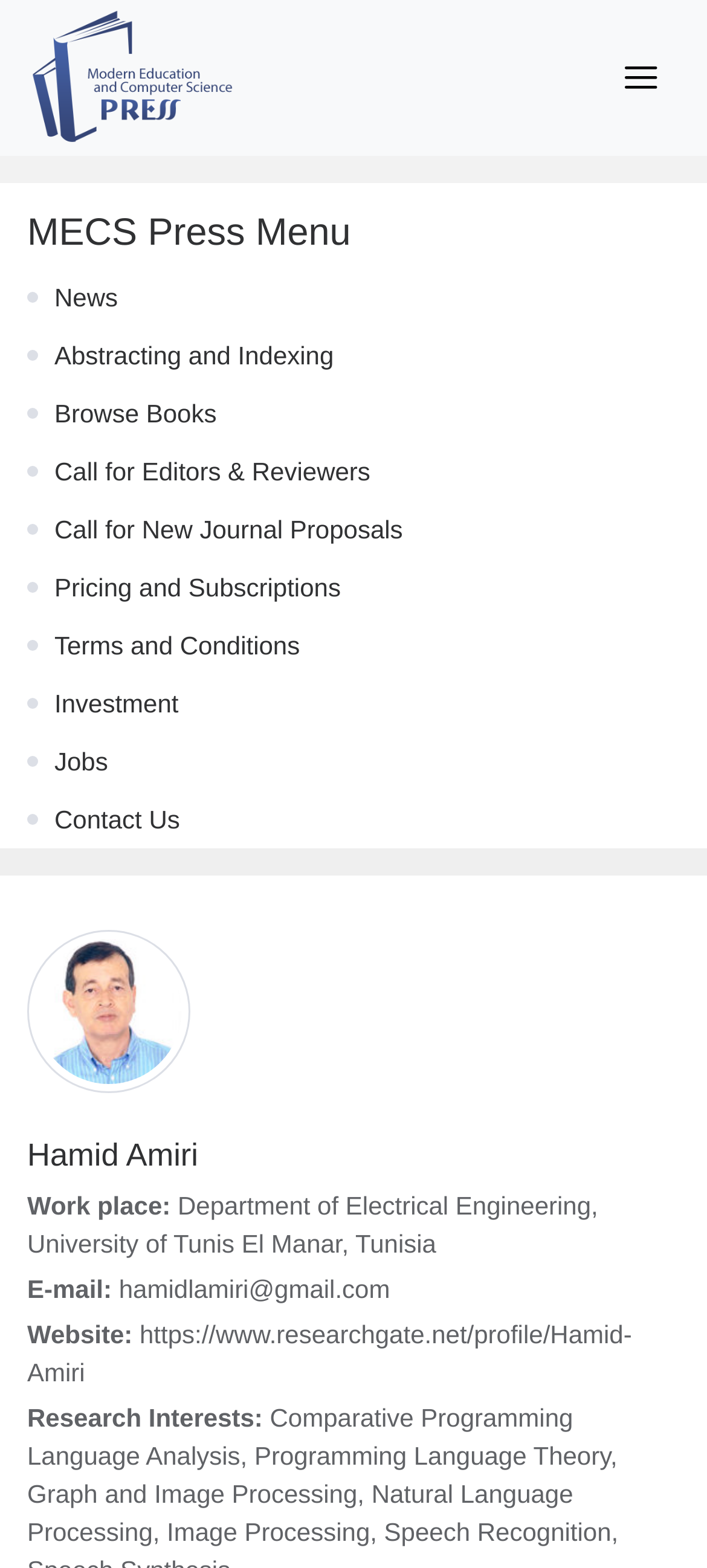Pinpoint the bounding box coordinates of the element to be clicked to execute the instruction: "Contact us".

[0.077, 0.513, 0.254, 0.532]